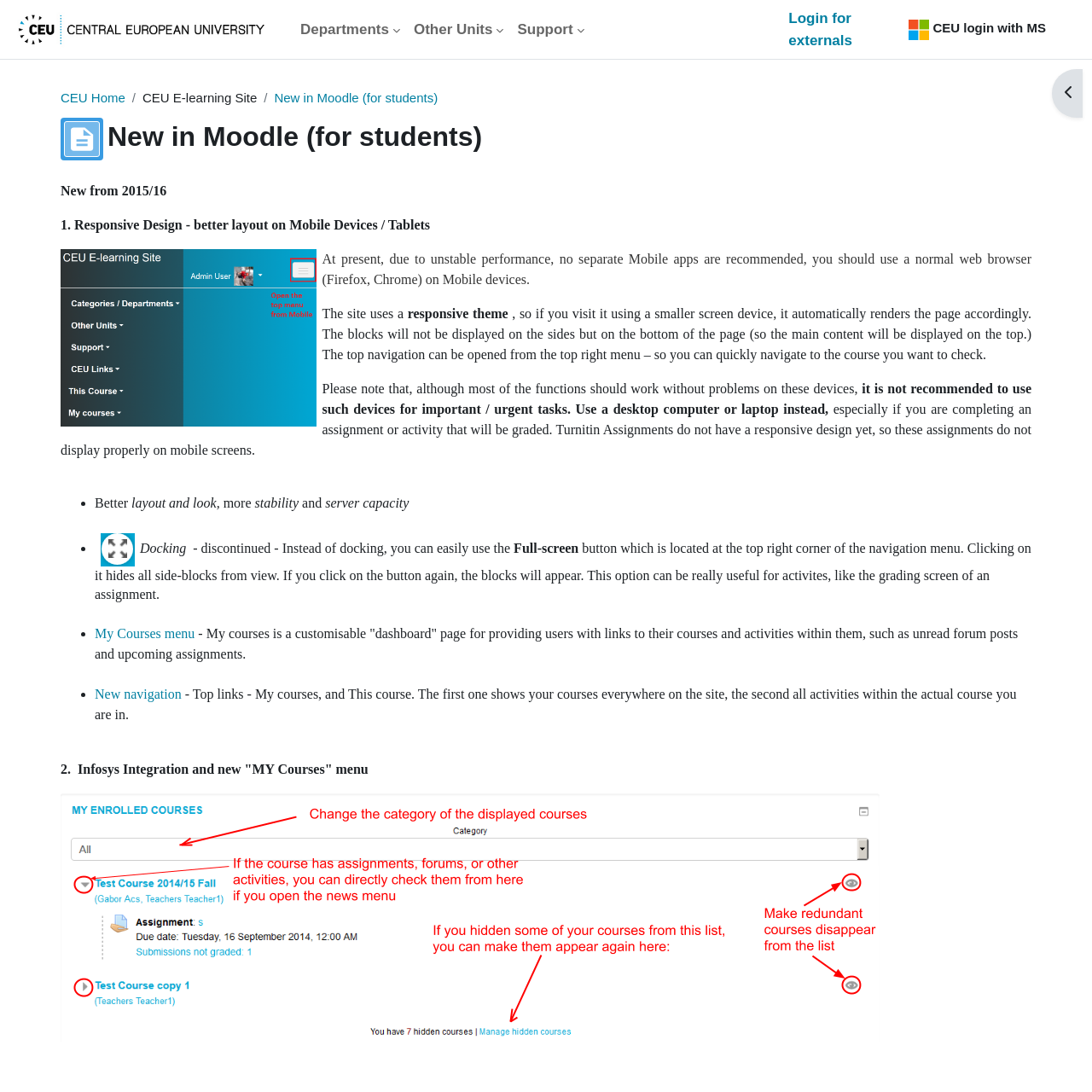Locate the bounding box coordinates of the element's region that should be clicked to carry out the following instruction: "Click on CEU E-learning Site". The coordinates need to be four float numbers between 0 and 1, i.e., [left, top, right, bottom].

[0.012, 0.0, 0.25, 0.054]